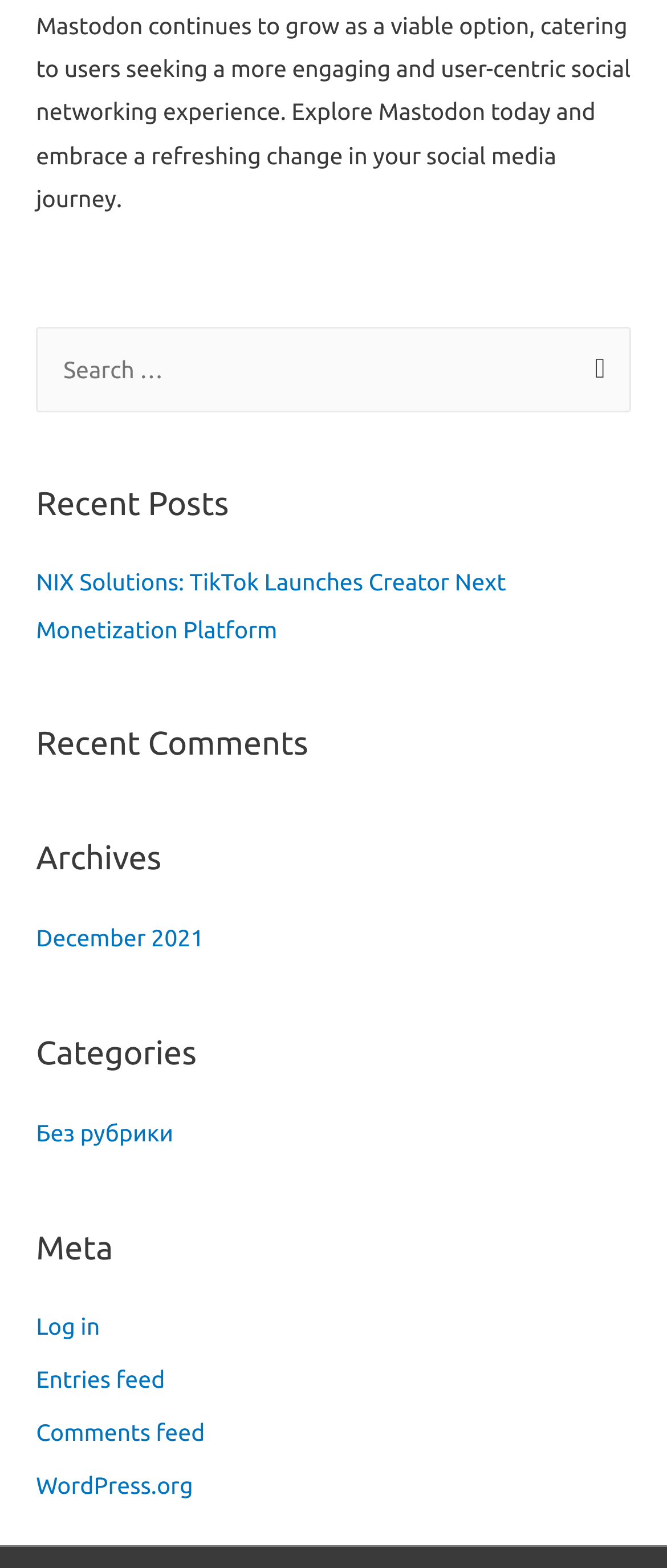Find the bounding box coordinates of the element you need to click on to perform this action: 'Go to December 2021 archives'. The coordinates should be represented by four float values between 0 and 1, in the format [left, top, right, bottom].

[0.054, 0.59, 0.306, 0.607]